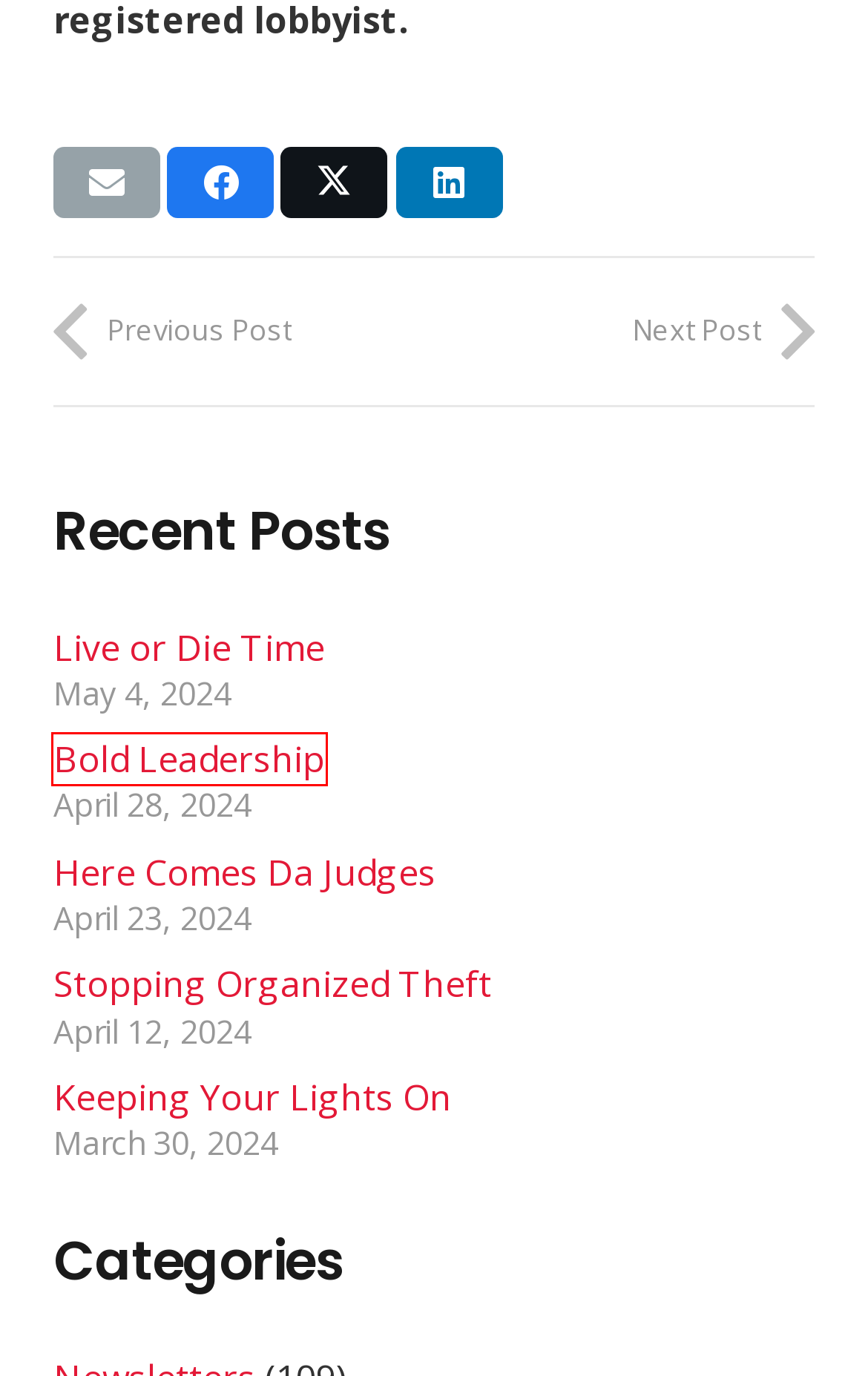Analyze the screenshot of a webpage with a red bounding box and select the webpage description that most accurately describes the new page resulting from clicking the element inside the red box. Here are the candidates:
A. Issues - Bill Taylor
B. Here Comes Da Judges
C. Bold Leadership
D. March 5, 2021: COVID's Fuzzy Math - Bill Taylor
E. Keeping Your Lights On
F. Stopping Organized Theft
G. Live or Die Time
H. February 13, 2021: Pushback Agenda Gains Momentum - Bill Taylor

C